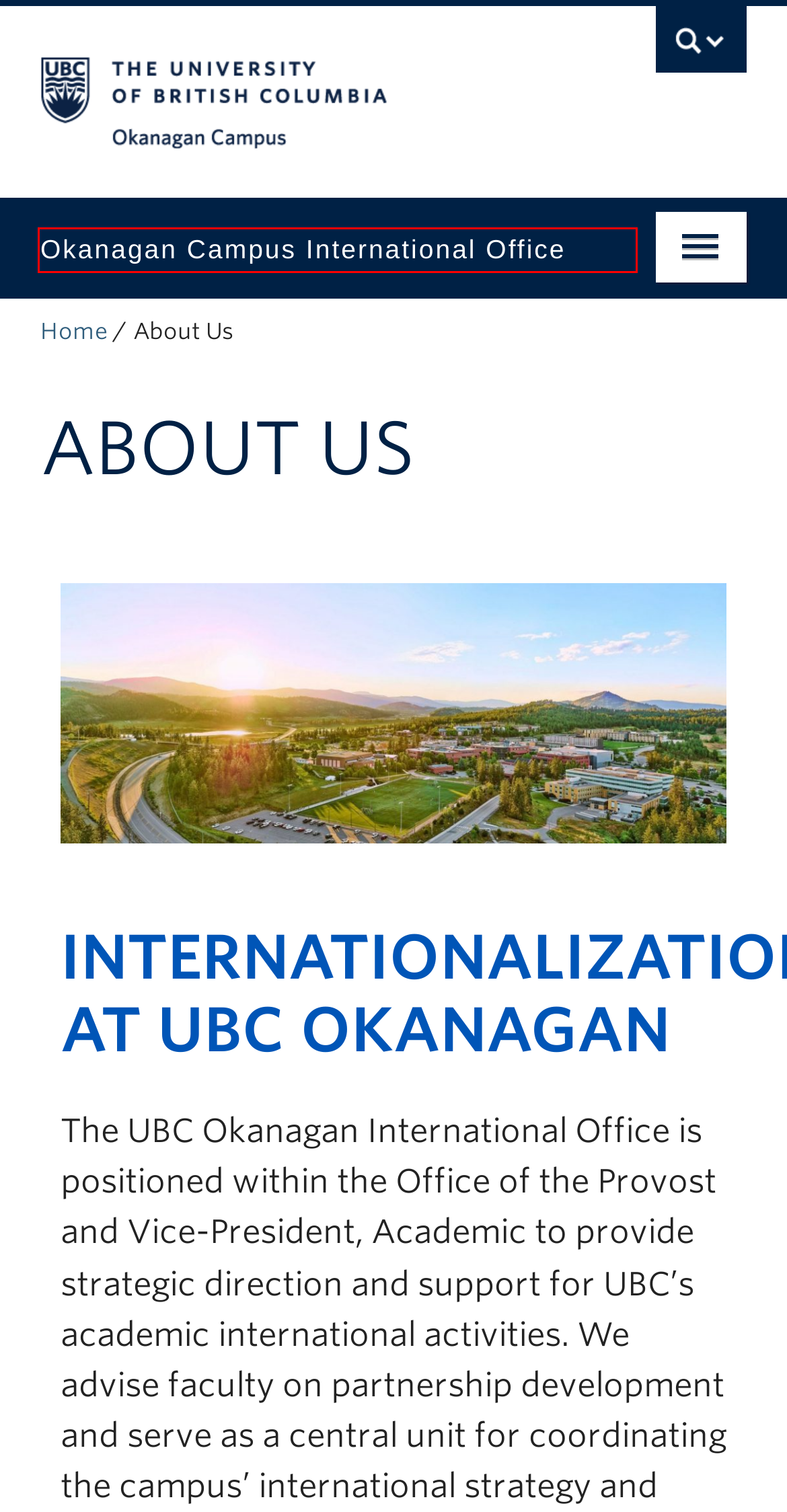Examine the screenshot of the webpage, which includes a red bounding box around an element. Choose the best matching webpage description for the page that will be displayed after clicking the element inside the red bounding box. Here are the candidates:
A. UBC Okanagan
B. Student Programs
C. Global Impact
D. Home | UBC Robson Square
E. Faculty Resources
F. Okanagan Global Summer Program
G. International Partnerships
H. Okanagan Campus International Office

H